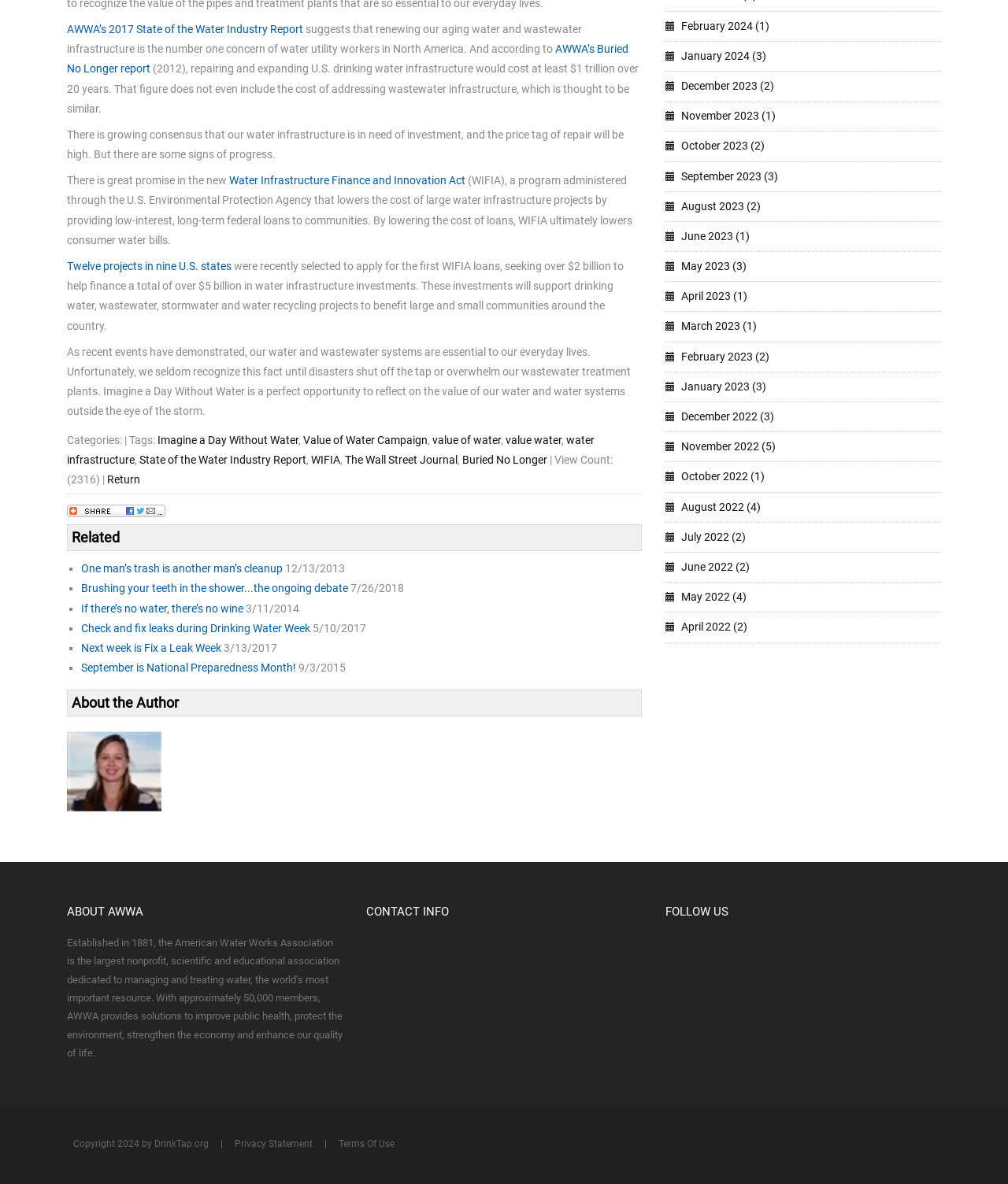Find the bounding box coordinates for the HTML element specified by: "Follow Us on Twitter".

[0.684, 0.831, 0.773, 0.841]